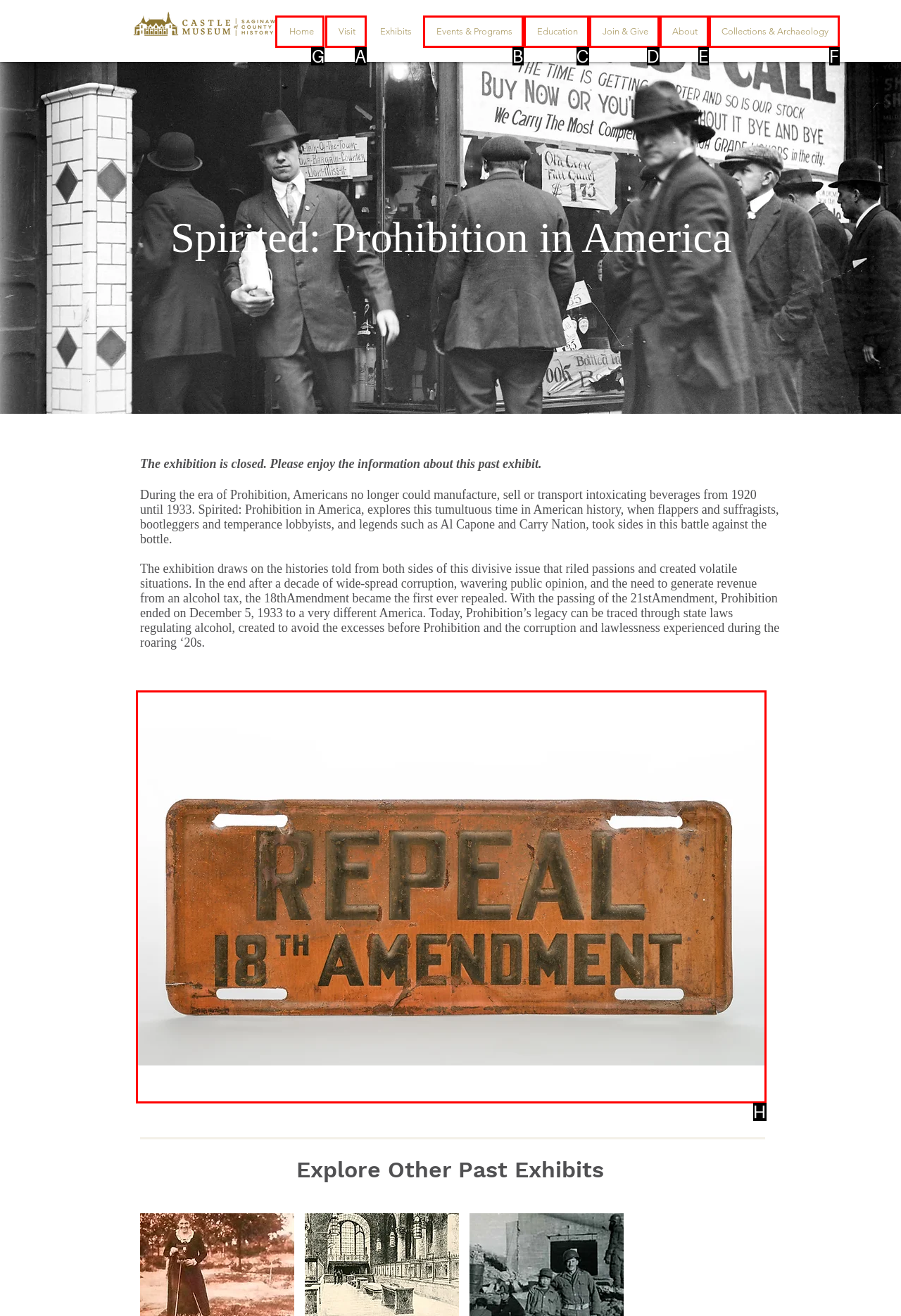Determine which option you need to click to execute the following task: Click the Home link. Provide your answer as a single letter.

G